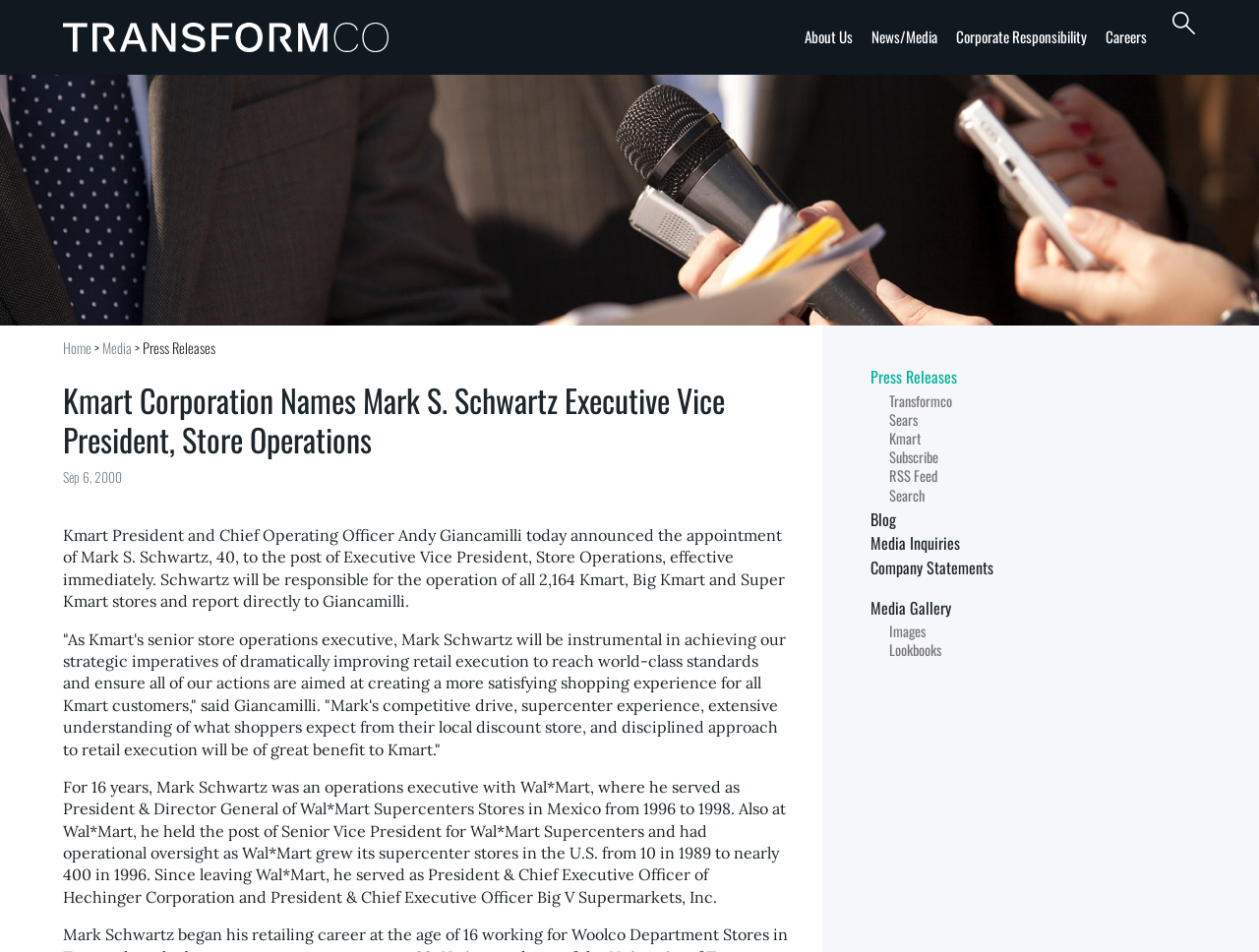Please answer the following question using a single word or phrase: 
Who is the President and Chief Operating Officer of Kmart?

Andy Giancamilli